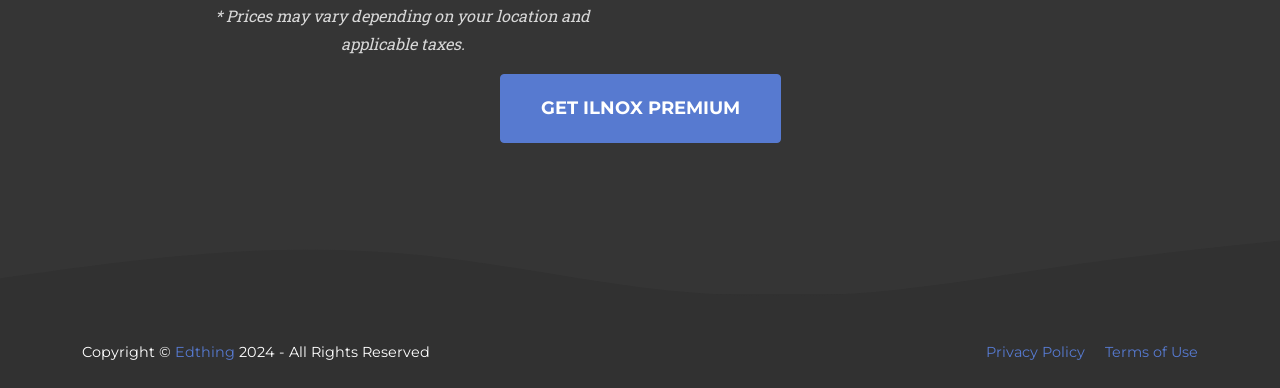Using the details in the image, give a detailed response to the question below:
What is the call-to-action on the premium offer?

The call-to-action on the premium offer is 'GET ILNOX PREMIUM' which is a link element located at the top of the webpage, indicating that users can click on it to get the premium service.